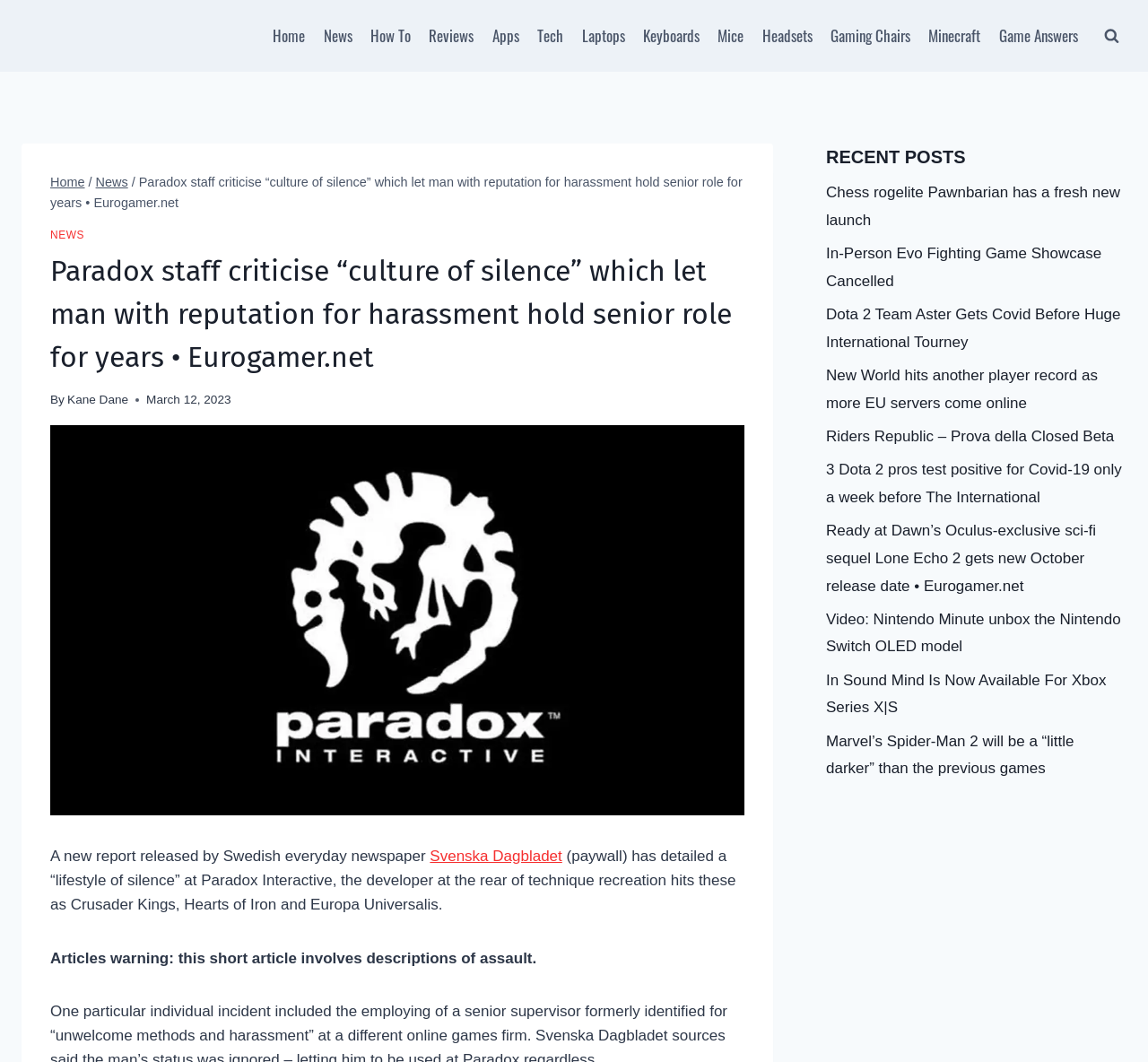Determine the bounding box coordinates of the clickable element to complete this instruction: "View the search form". Provide the coordinates in the format of four float numbers between 0 and 1, [left, top, right, bottom].

[0.955, 0.019, 0.981, 0.048]